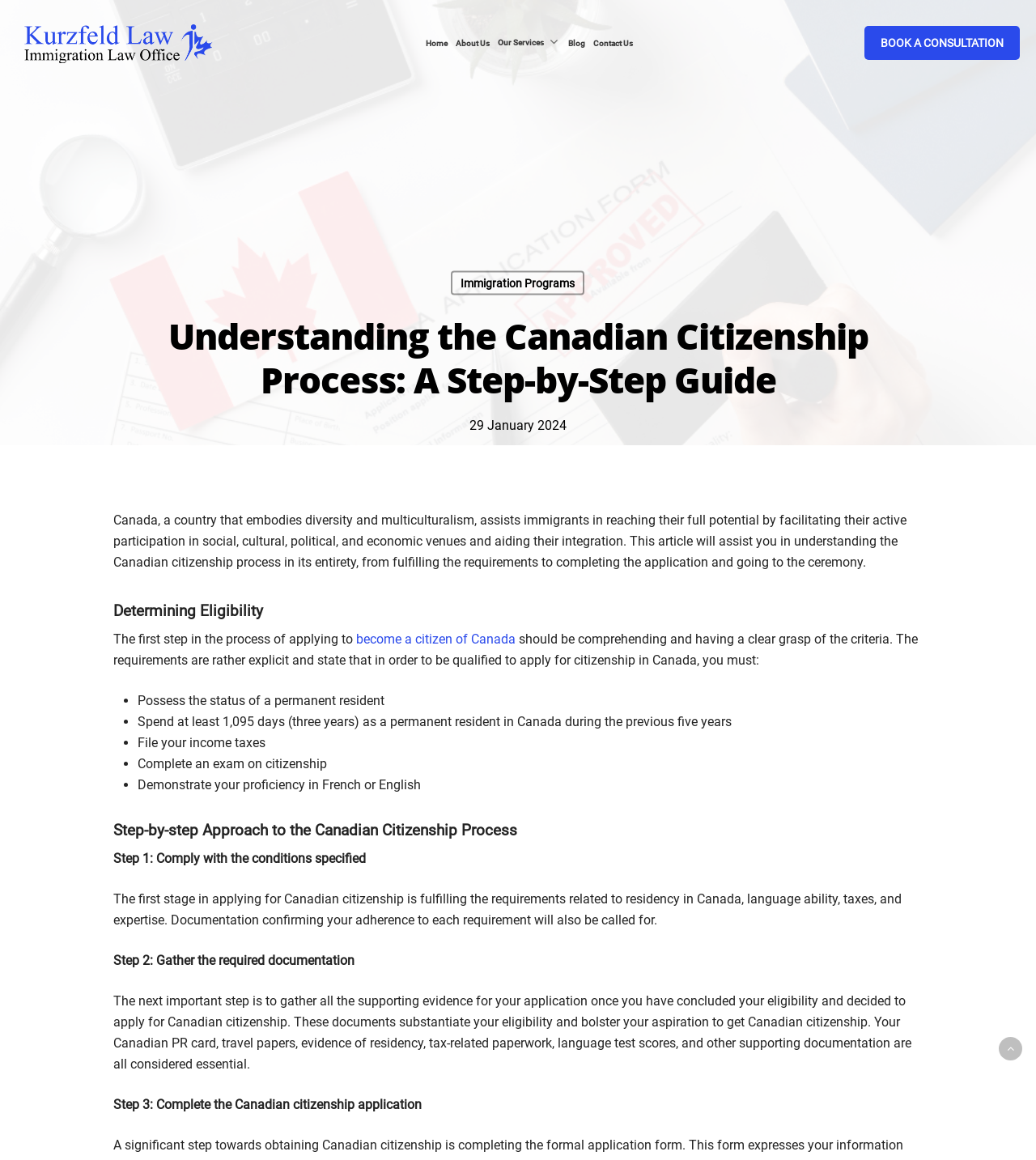Please locate the bounding box coordinates of the region I need to click to follow this instruction: "Click the 'Immigration Programs' link".

[0.435, 0.233, 0.564, 0.254]